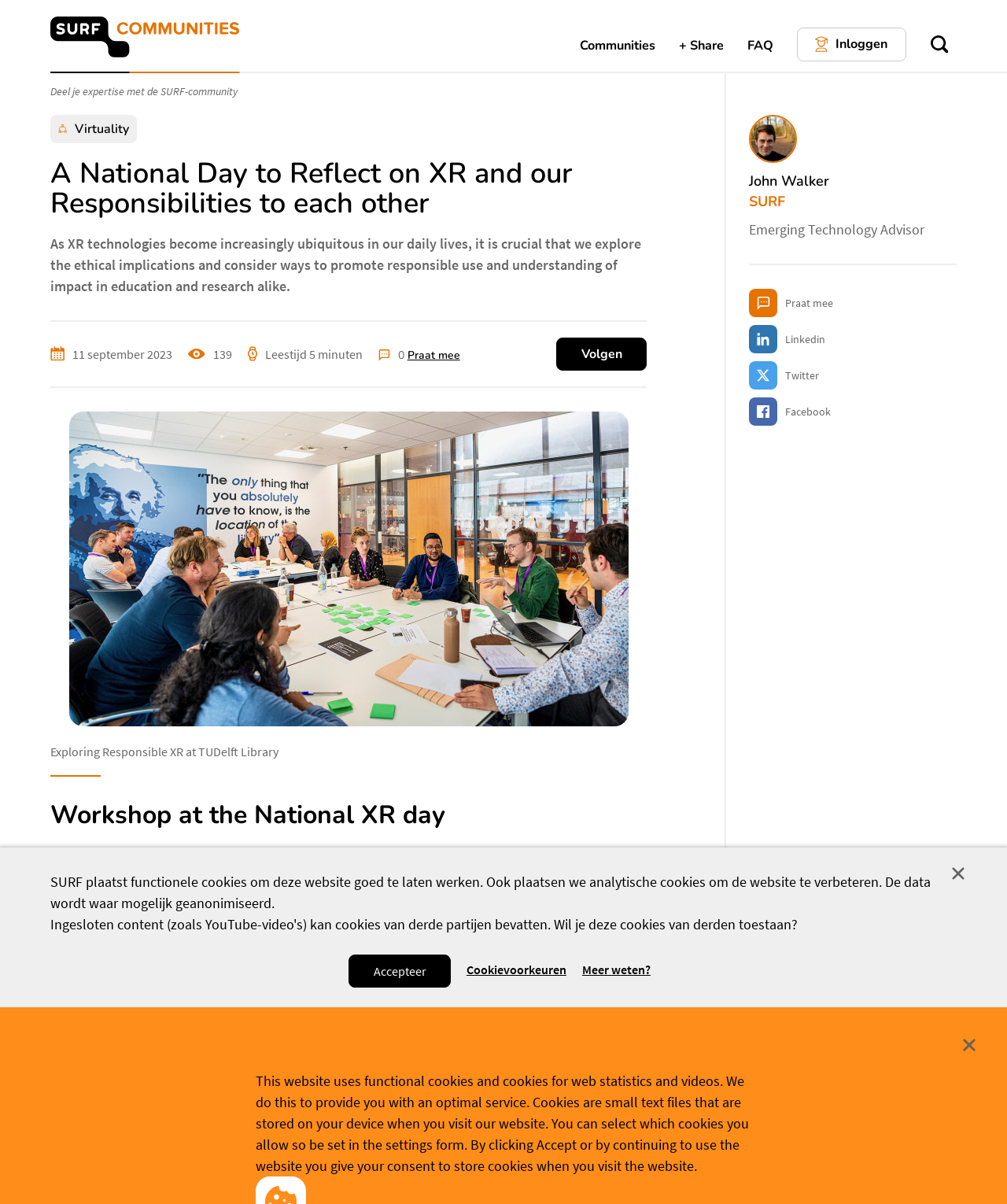Bounding box coordinates are specified in the format (top-left x, top-left y, bottom-right x, bottom-right y). All values are floating point numbers bounded between 0 and 1. Please provide the bounding box coordinate of the region this sentence describes: SURF Communities homepage"

[0.05, 0.0, 0.238, 0.061]